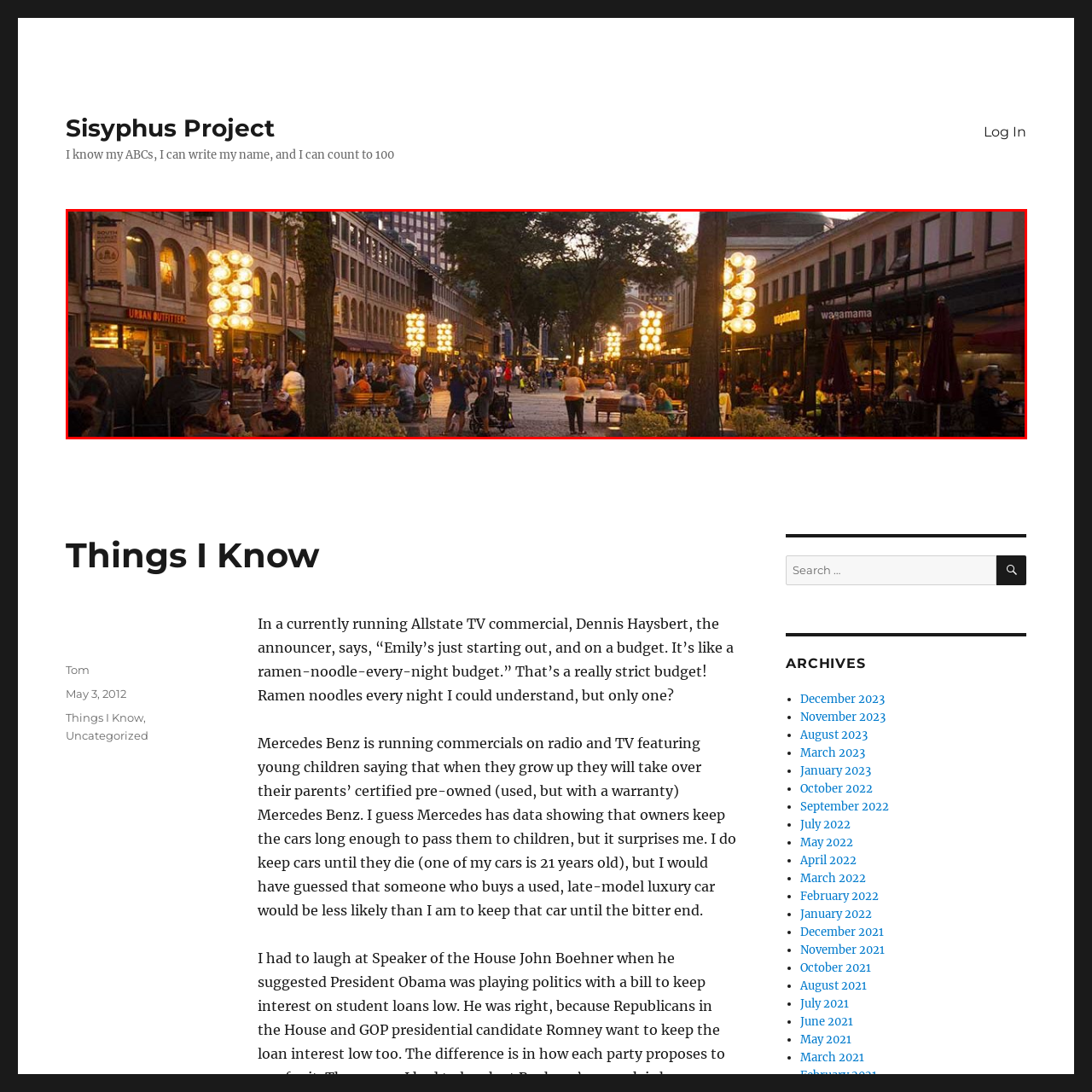What is the purpose of the outdoor seating areas?
Analyze the image enclosed by the red bounding box and reply with a one-word or phrase answer.

For patrons to enjoy meals